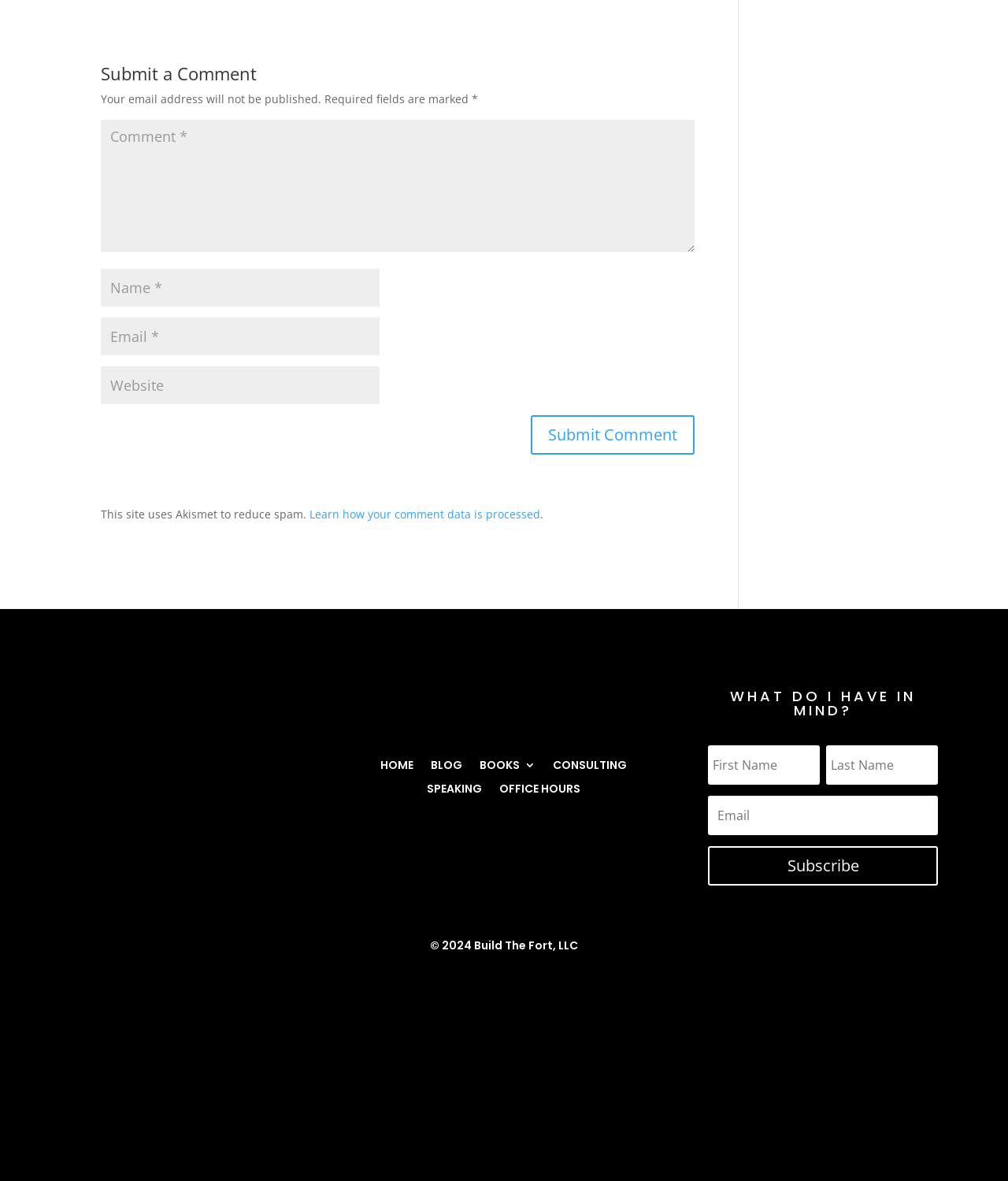What is the copyright information at the bottom of the page?
Using the picture, provide a one-word or short phrase answer.

2024 Build The Fort, LLC